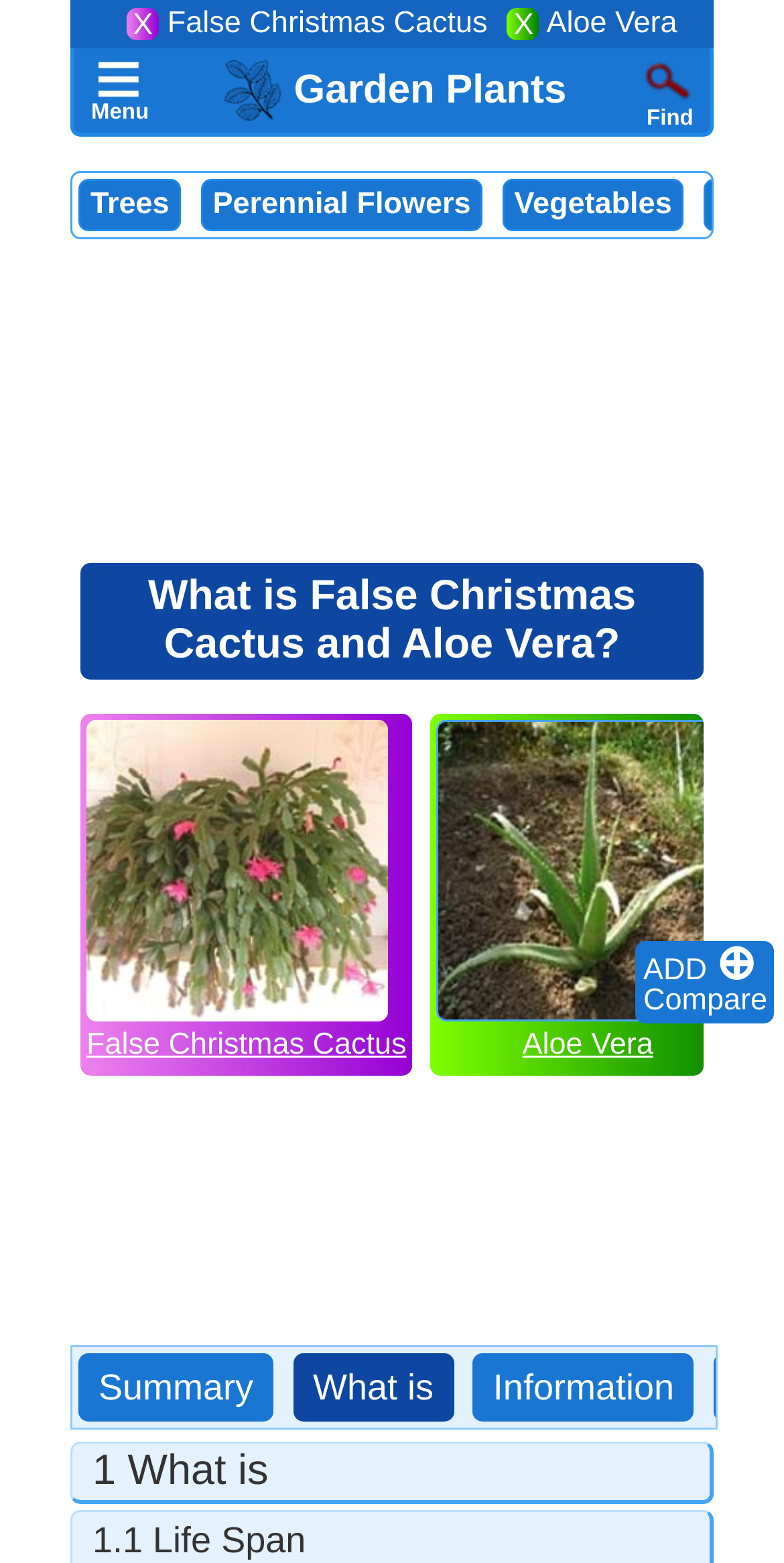Describe the entire webpage, focusing on both content and design.

This webpage is about comparing False Christmas Cactus and Aloe Vera, focusing on their life spans. At the top right corner, there is a close button '×' and an 'ADD' button with a '+' icon. Next to the 'ADD' button, there is a 'Compare' button. On the top left, there is a menu icon '≡' within a menu element.

Below the top section, there is a link 'Garden Plants Comparison Image Garden Plants' with an accompanying image. To the right of this link, there is a search icon and a 'Find' button. 

The webpage has a navigation section with links to 'Trees', 'Perennial Flowers', and 'Vegetables'. Below this section, there is an advertisement iframe.

The main content of the webpage starts with a heading 'What is False Christmas Cactus and Aloe Vera?' followed by two removal buttons, one for False Christmas Cactus and one for Aloe Vera. 

Below the heading, there are two images, one for False Christmas Cactus and one for Aloe Vera, each accompanied by a link to their respective pages. 

Further down, there is another advertisement iframe. The webpage then provides links to 'Summary', 'What is', and 'Information' sections. Finally, there are two paragraphs of text, one titled '1 What is' and the other titled '1.1 Life Span', which discuss the life spans of False Christmas Cactus and Aloe Vera.